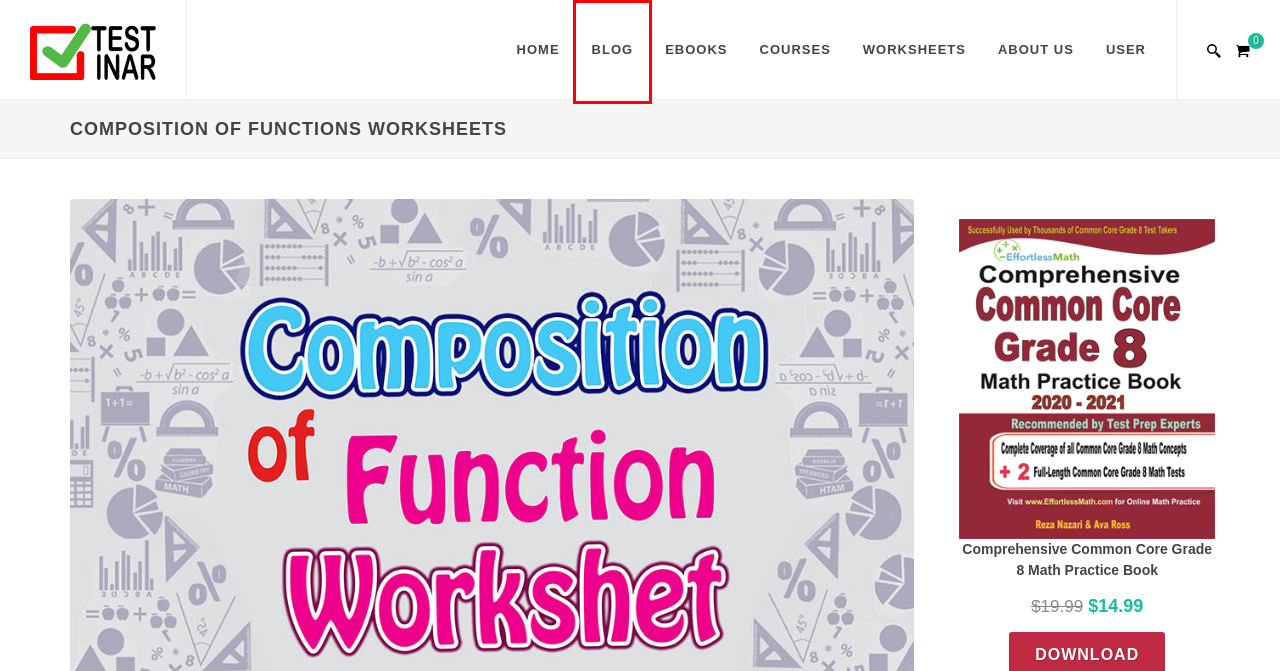You have been given a screenshot of a webpage with a red bounding box around a UI element. Select the most appropriate webpage description for the new webpage that appears after clicking the element within the red bounding box. The choices are:
A. TSI Math Complete Course
B. HiSET Math Complete Course
C. Articles
D. ASVAB Math Complete Course
E. ACT Math Complete Course
F. ALEKS Math Complete Course
G. Courses
H. About us

C